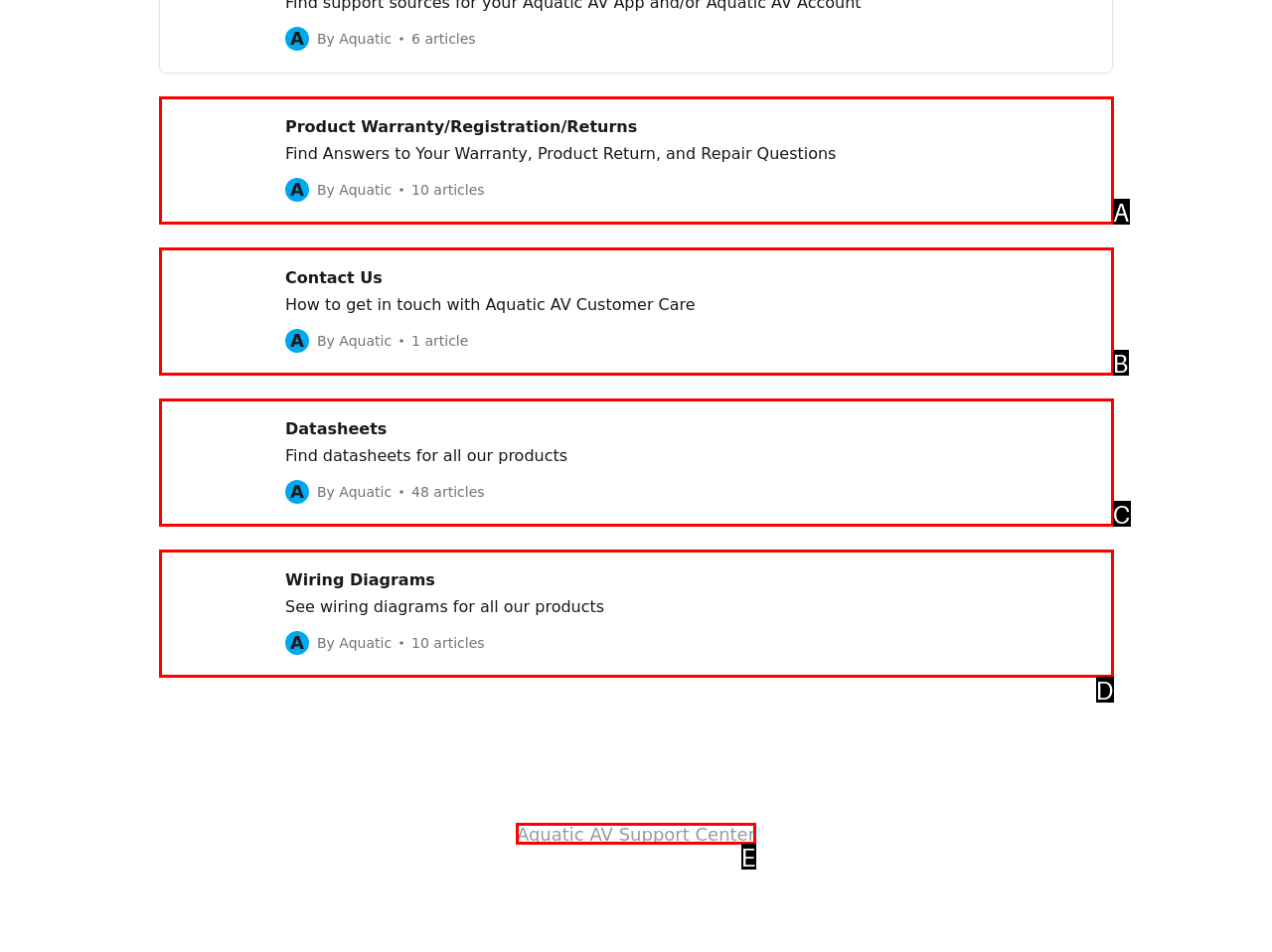Choose the option that matches the following description: Aquatic AV Support Center
Reply with the letter of the selected option directly.

E